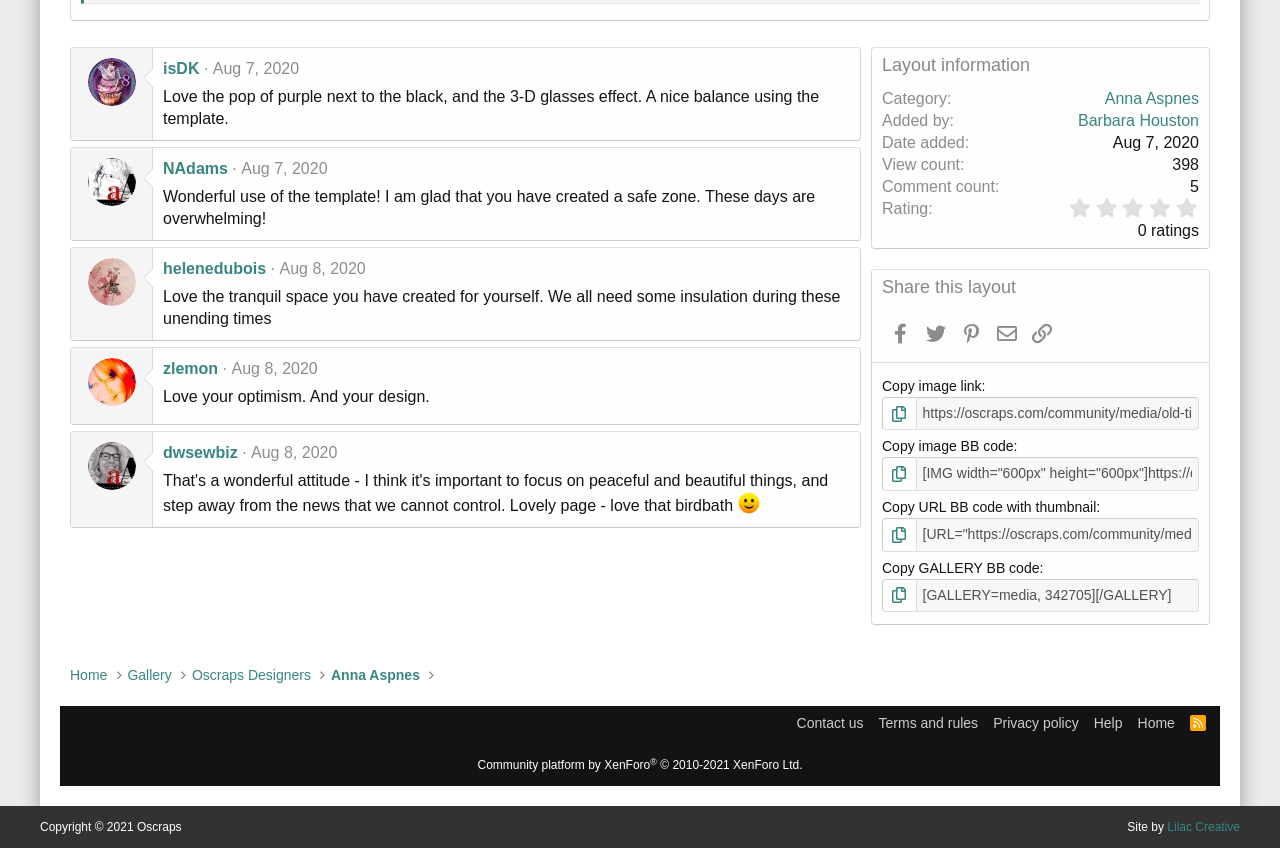Please answer the following question as detailed as possible based on the image: 
What is the name of the first template?

The first template is mentioned at the top of the webpage, with the text 'UrbnThrreadz No. 11' followed by a link with the same name.